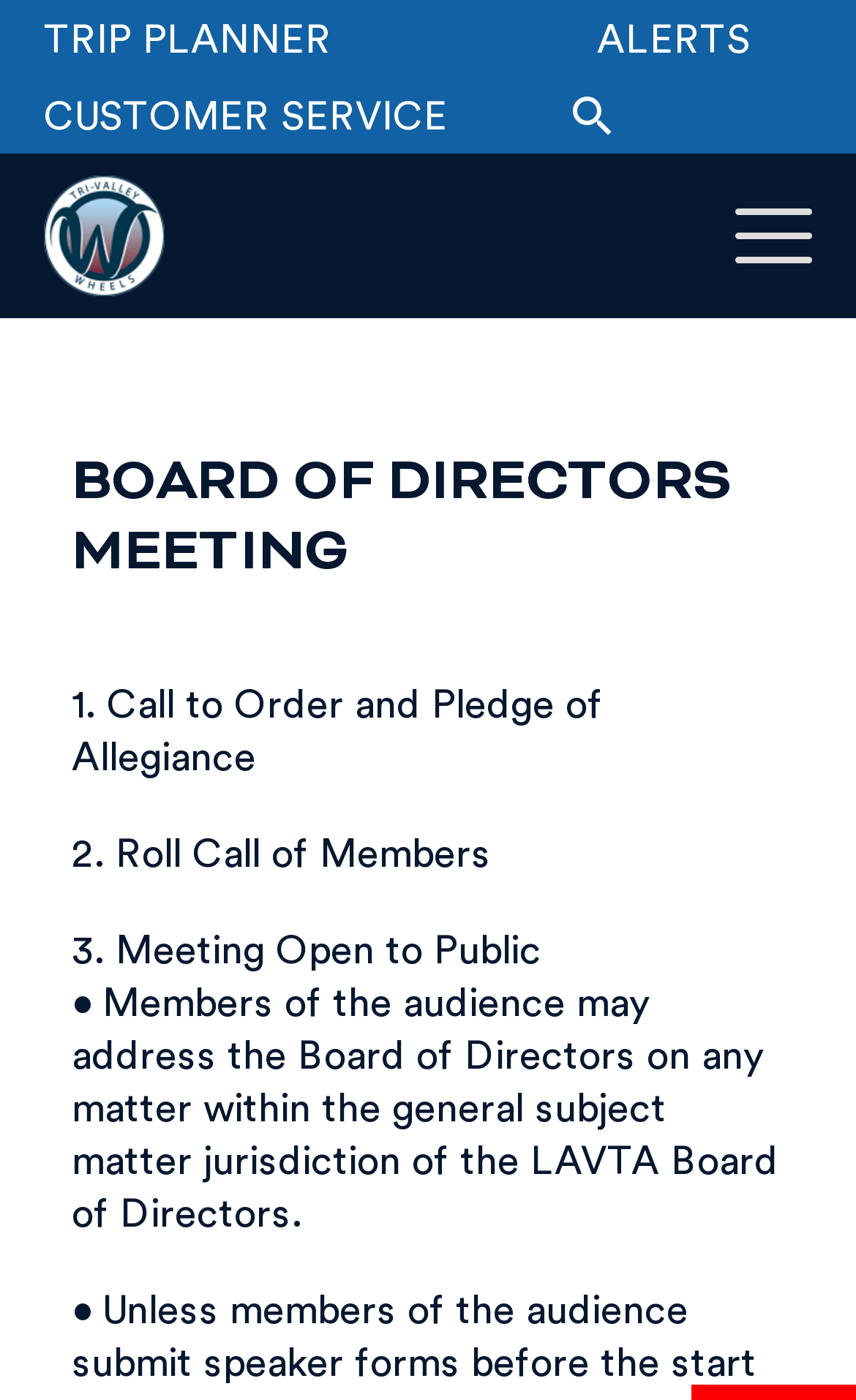Identify and provide the bounding box for the element described by: "Board of Directors Meeting".

[0.083, 0.32, 0.855, 0.423]